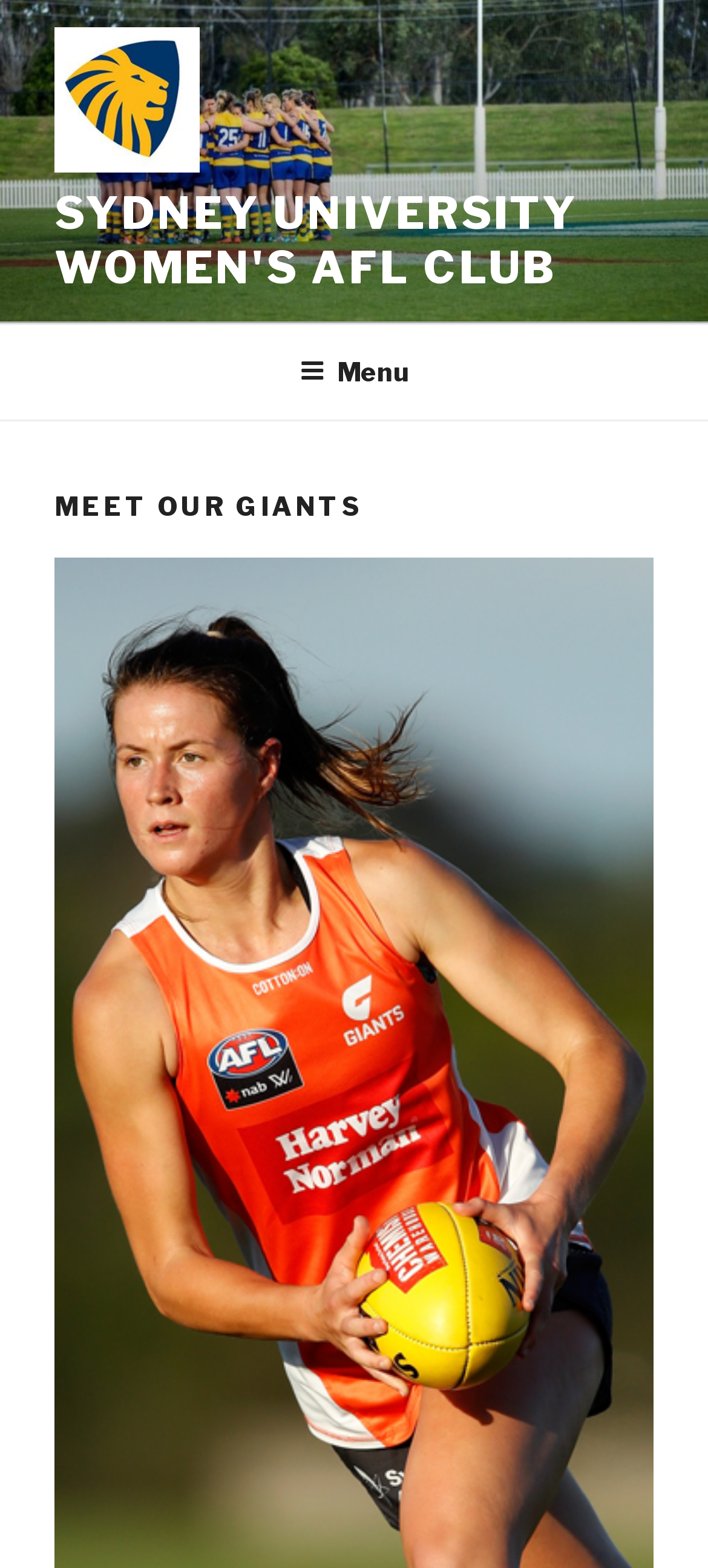Is the menu expanded?
Make sure to answer the question with a detailed and comprehensive explanation.

The button element with the text 'Menu' has an attribute 'expanded' set to 'False', indicating that the menu is not currently expanded.